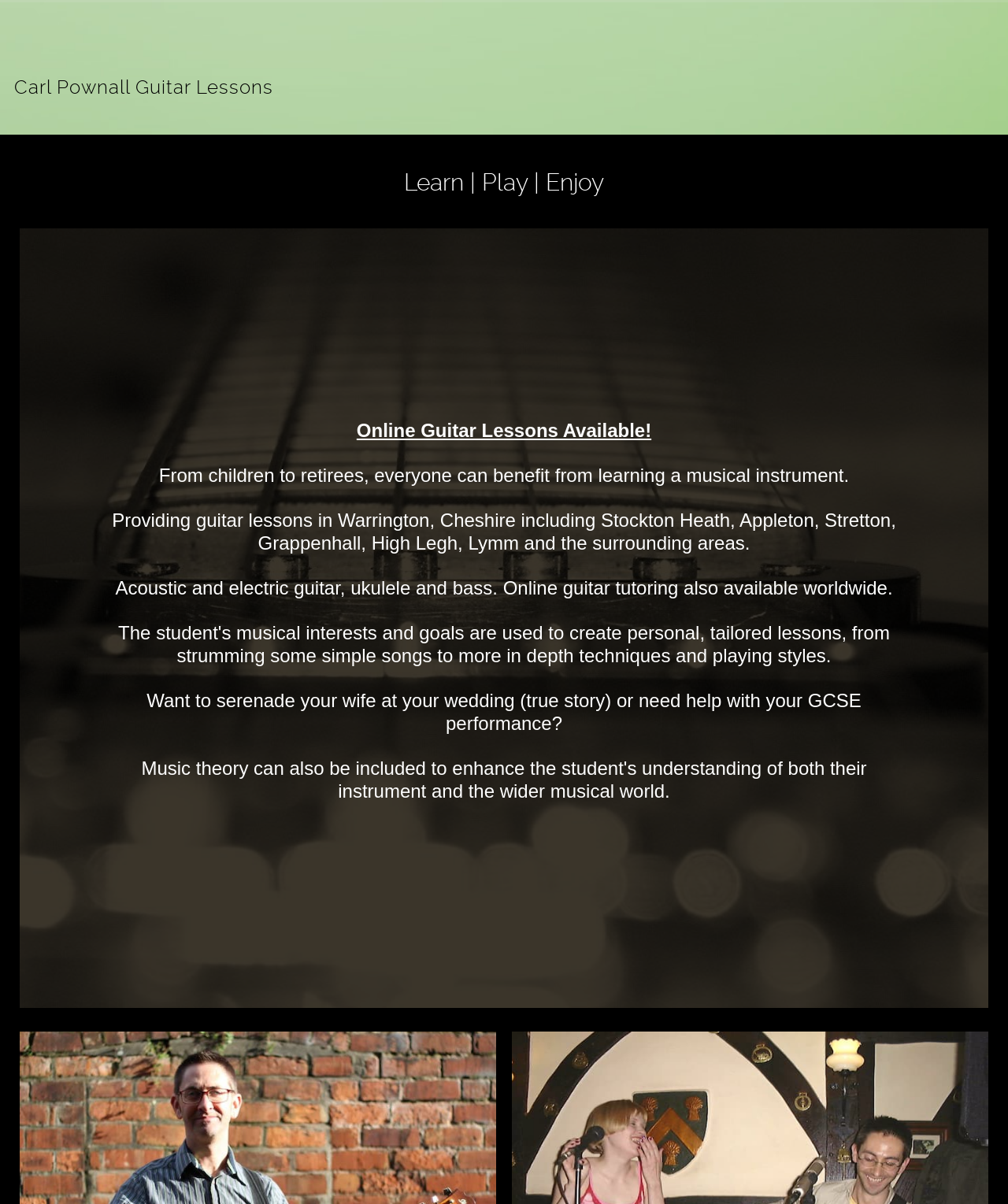What areas are served?
Based on the image, answer the question with a single word or brief phrase.

Warrington and surrounding areas